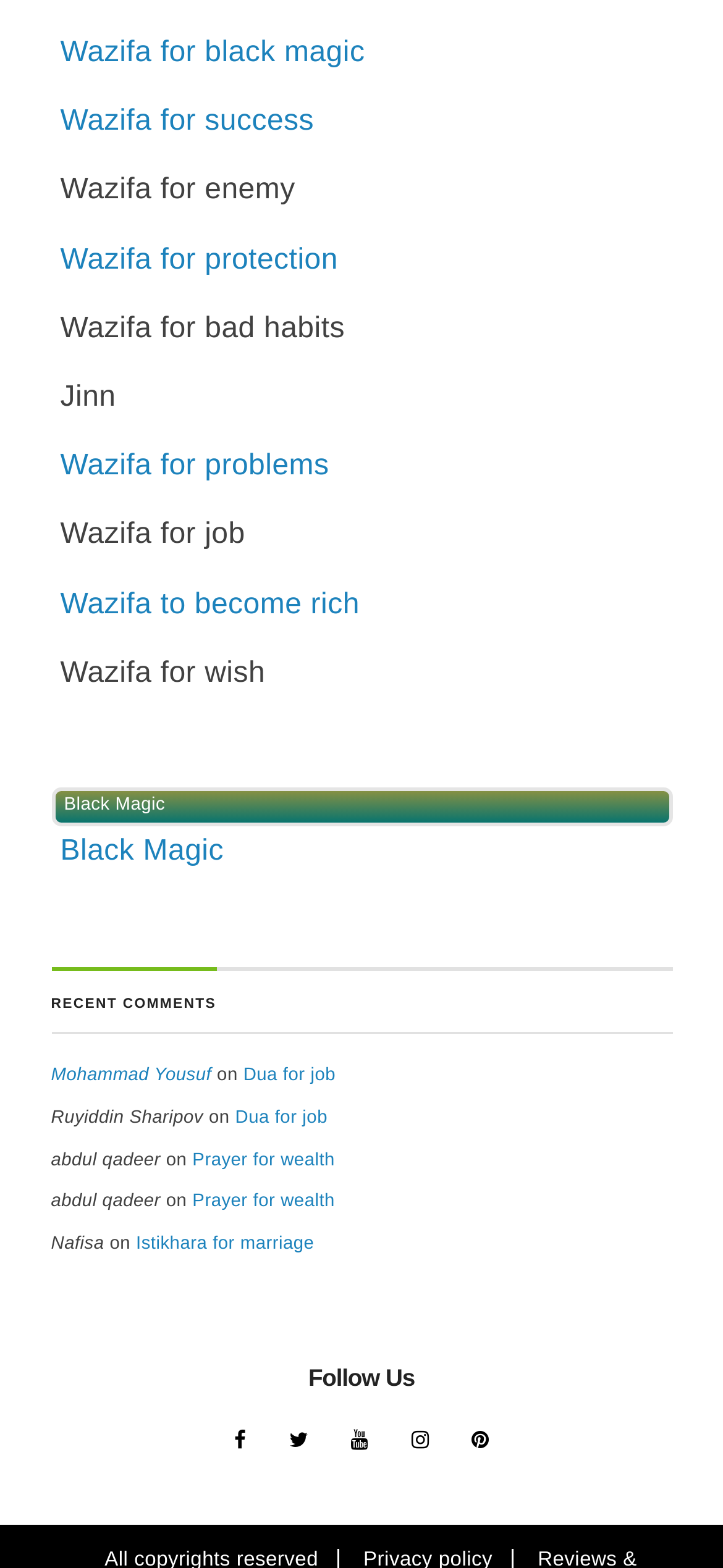Use a single word or phrase to answer the question:
What is the first wazifa link on the webpage?

Wazifa for black magic